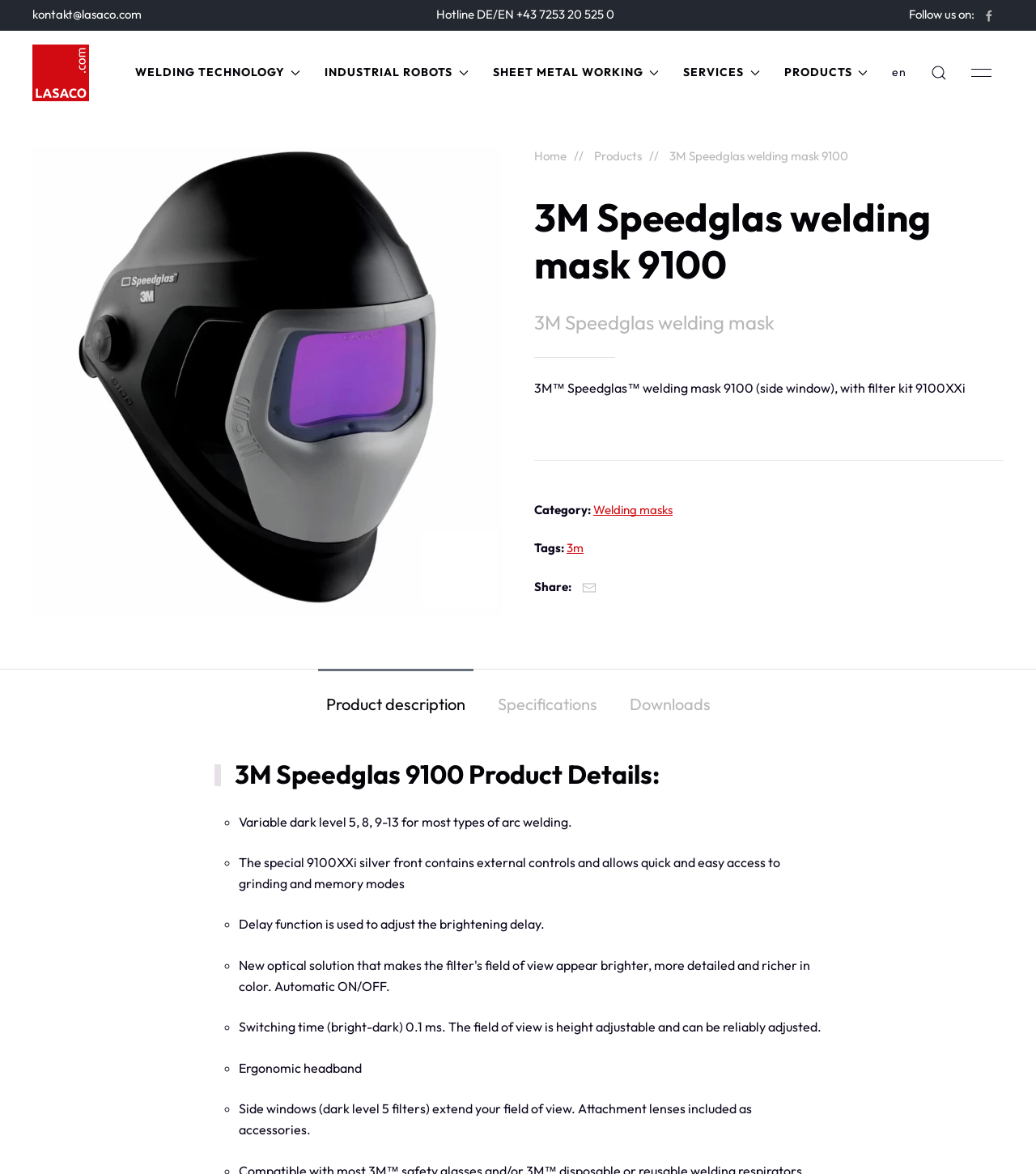What is the name of the product being described on this webpage?
Refer to the image and provide a thorough answer to the question.

I found the product name by looking at the heading on the webpage, which says '3M Speedglas welding mask 9100'. This heading is also a link, indicating that it is the main topic of the webpage.